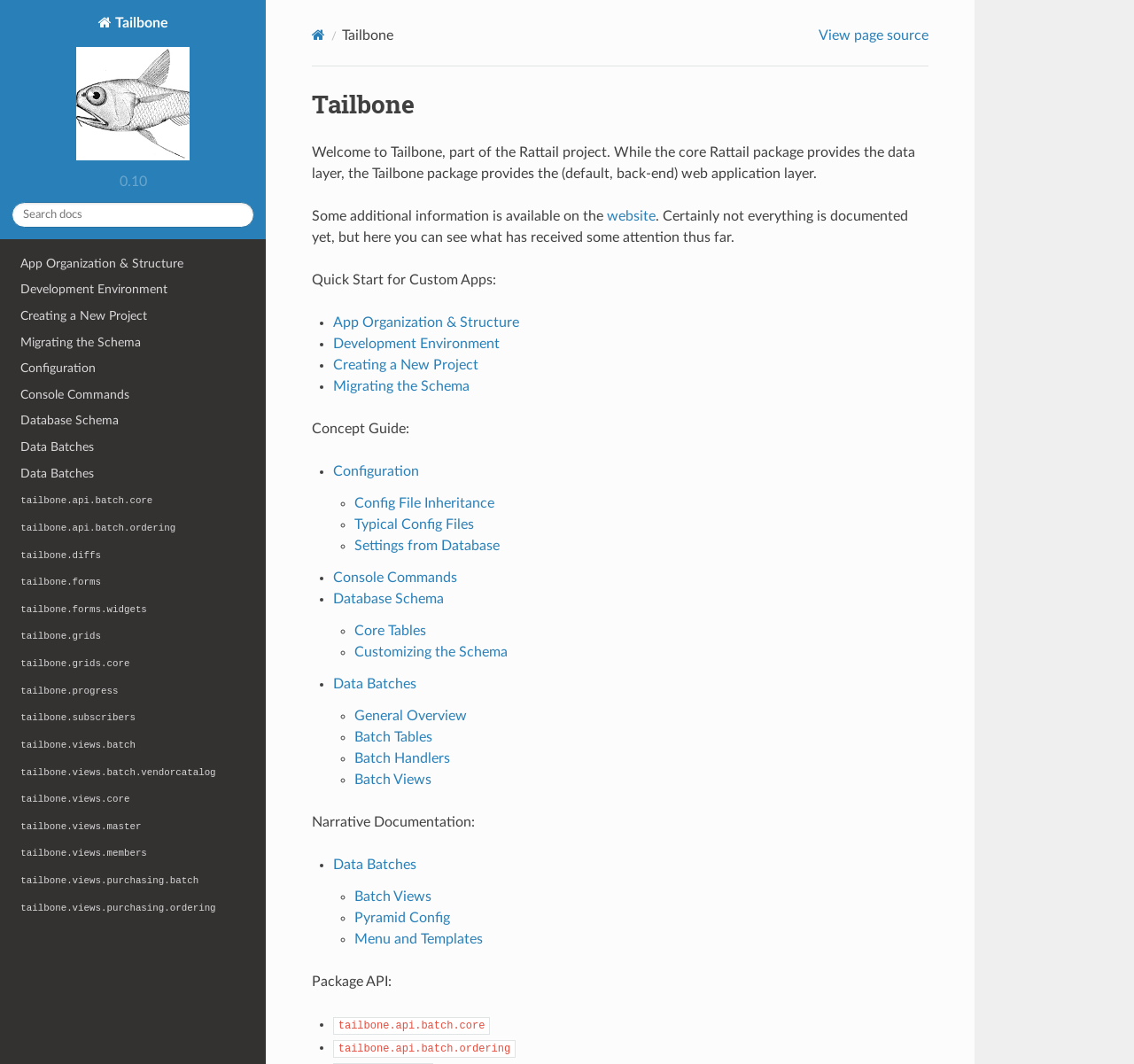Please answer the following query using a single word or phrase: 
What is the link to the website mentioned in the introductory text?

website